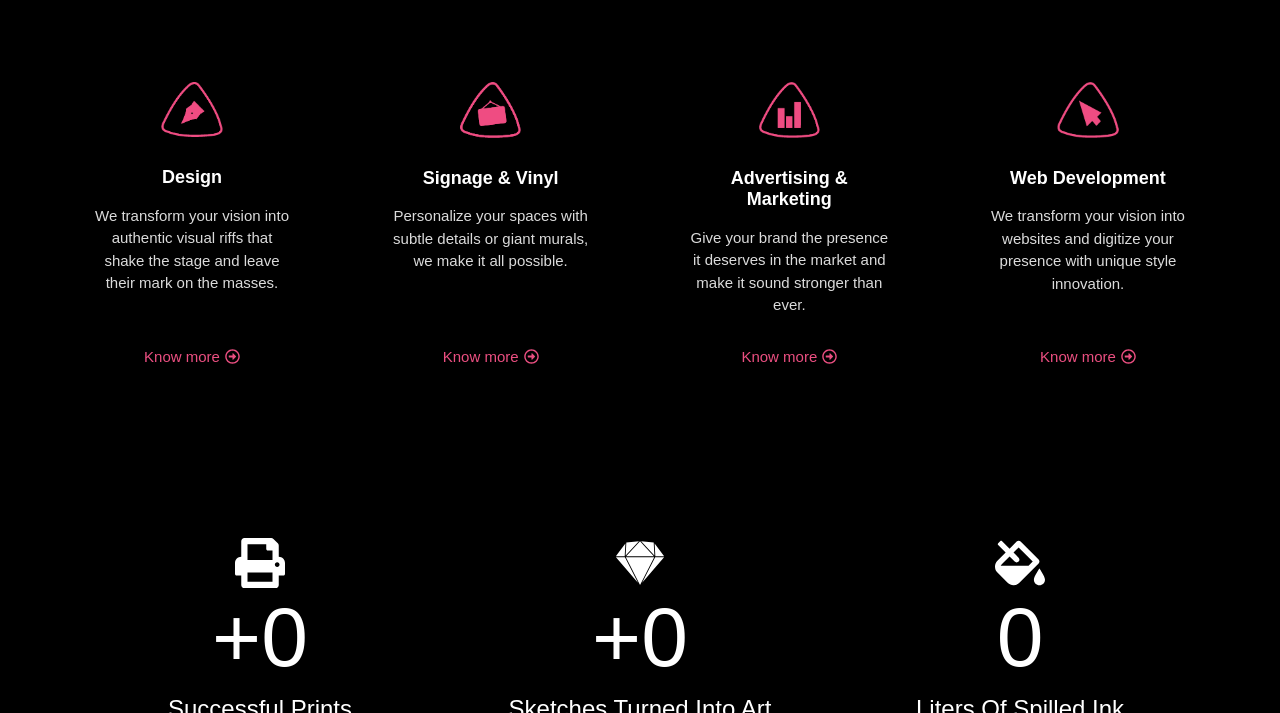What is the theme of the images?
From the details in the image, provide a complete and detailed answer to the question.

The images on the webpage appear to be related to the services offered by the company, such as design, signage, advertising, and web development, suggesting that the theme of the images is the services provided by the company.